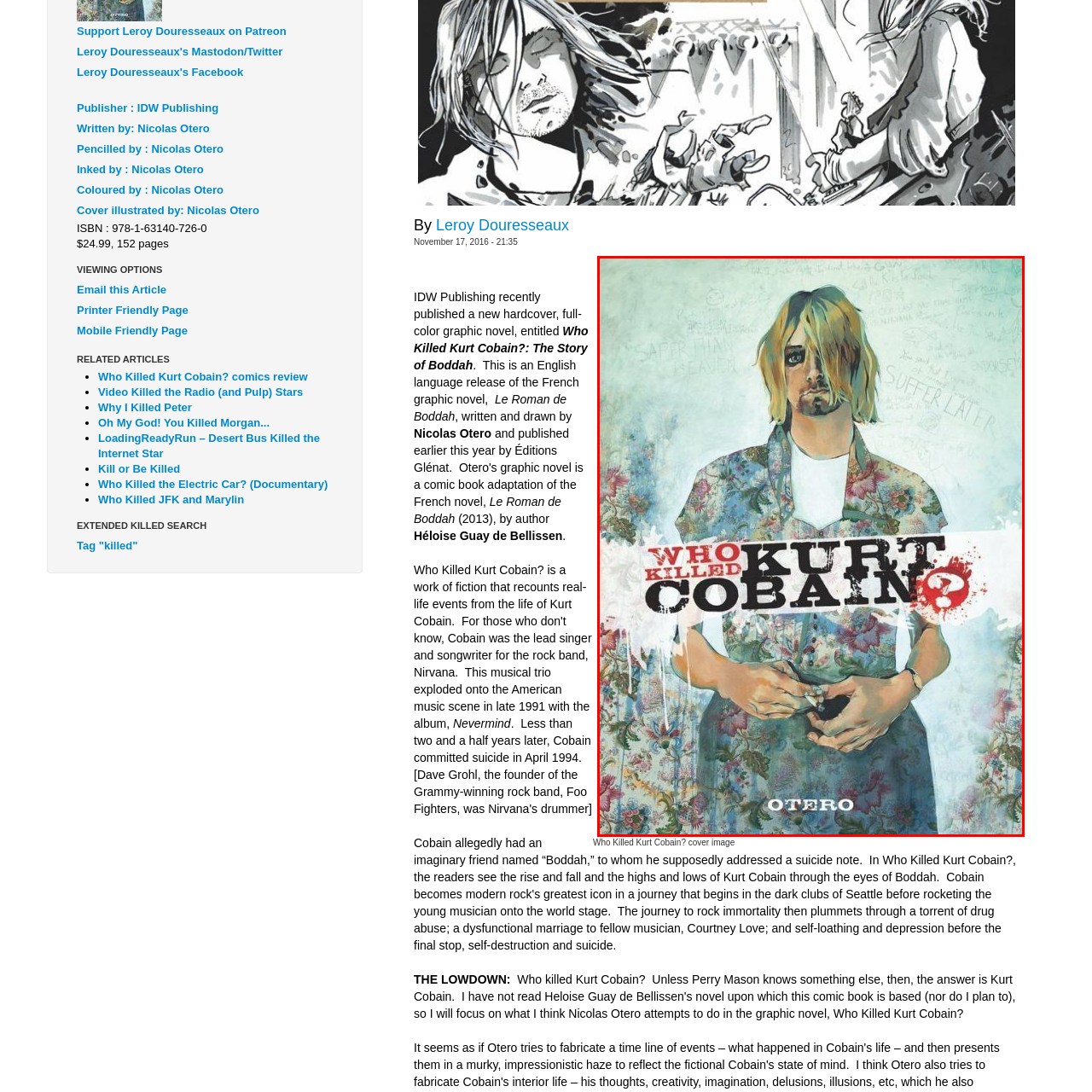Examine the image highlighted by the red boundary, What is the name of the publisher of the graphic novel? Provide your answer in a single word or phrase.

IDW Publishing